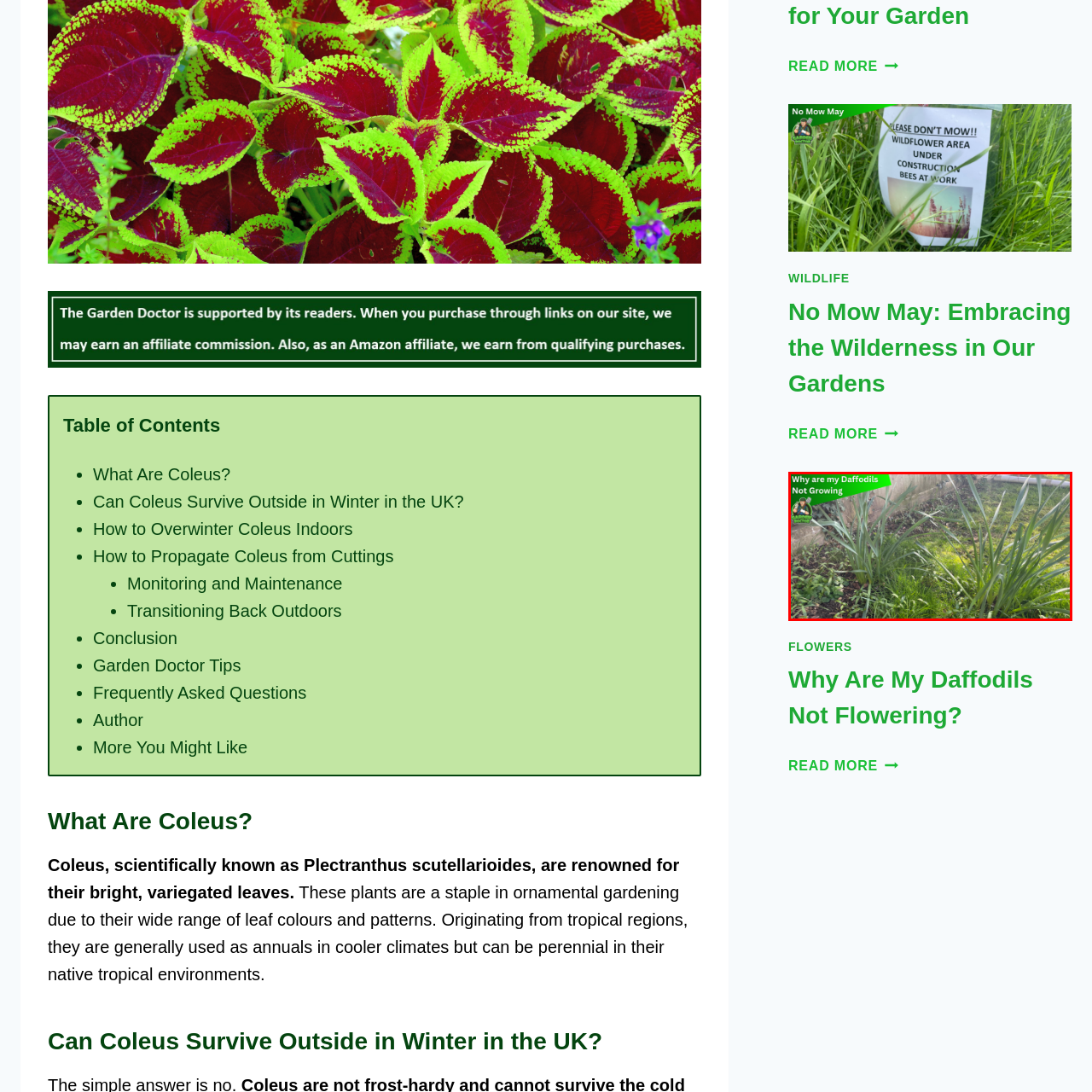Direct your attention to the image enclosed by the red boundary, What is the condition of the daffodils? 
Answer concisely using a single word or phrase.

somewhat sparse or underdeveloped